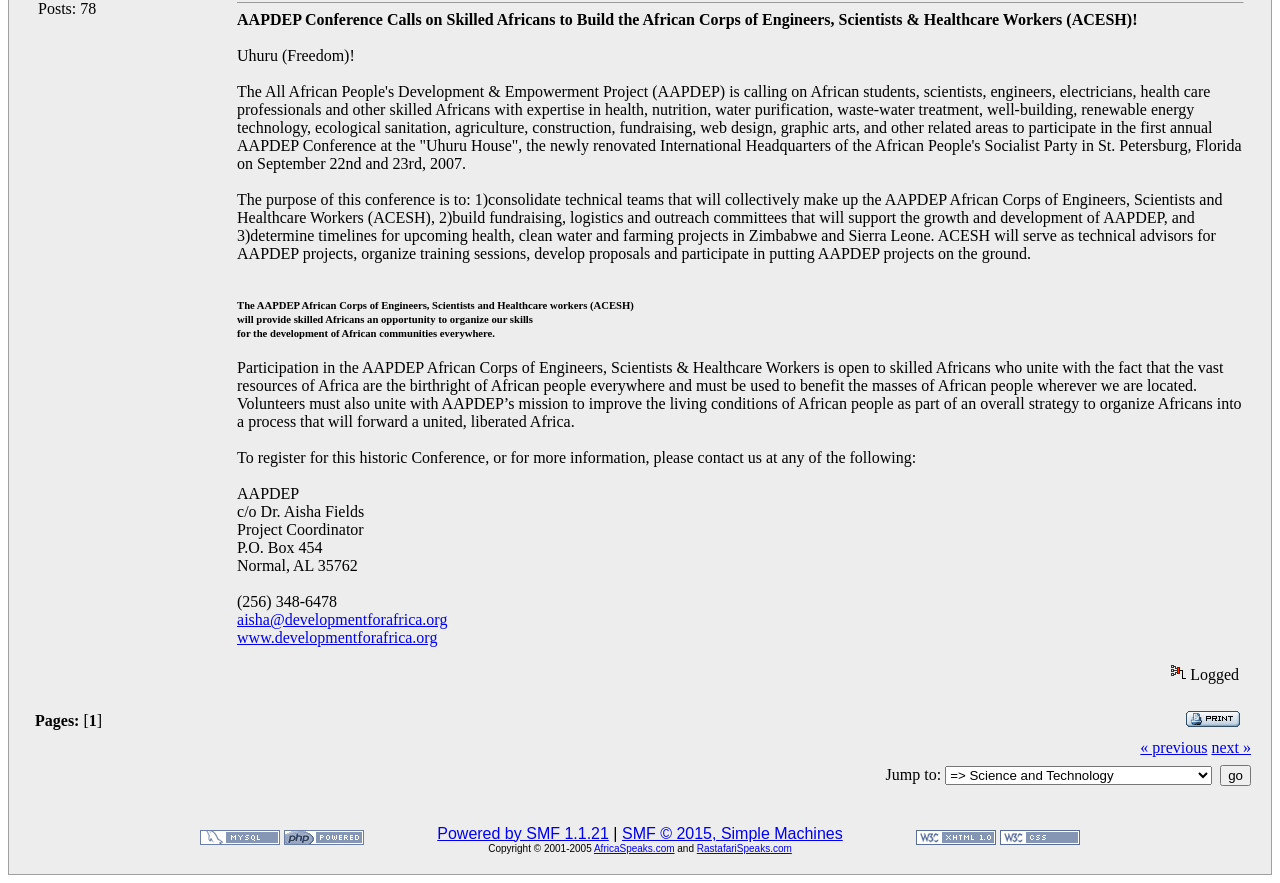Locate the bounding box coordinates of the UI element described by: "parent_node: Jump to: value="go"". The bounding box coordinates should consist of four float numbers between 0 and 1, i.e., [left, top, right, bottom].

[0.953, 0.867, 0.977, 0.89]